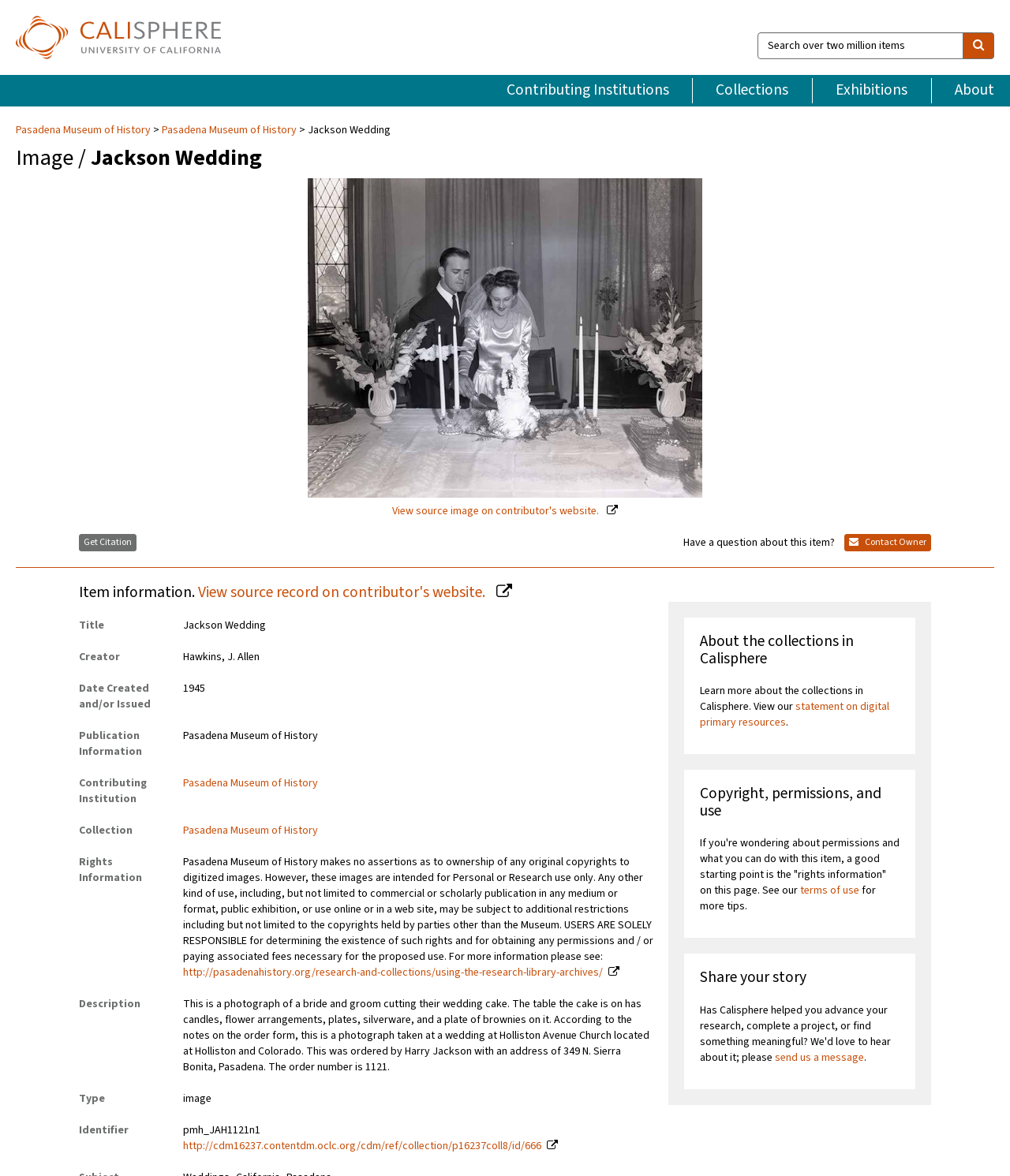Using the information in the image, give a comprehensive answer to the question: 
What is the type of the item described on this page?

The item information section lists the type of the item as 'image', which is consistent with the photograph of the bride and groom cutting their wedding cake.